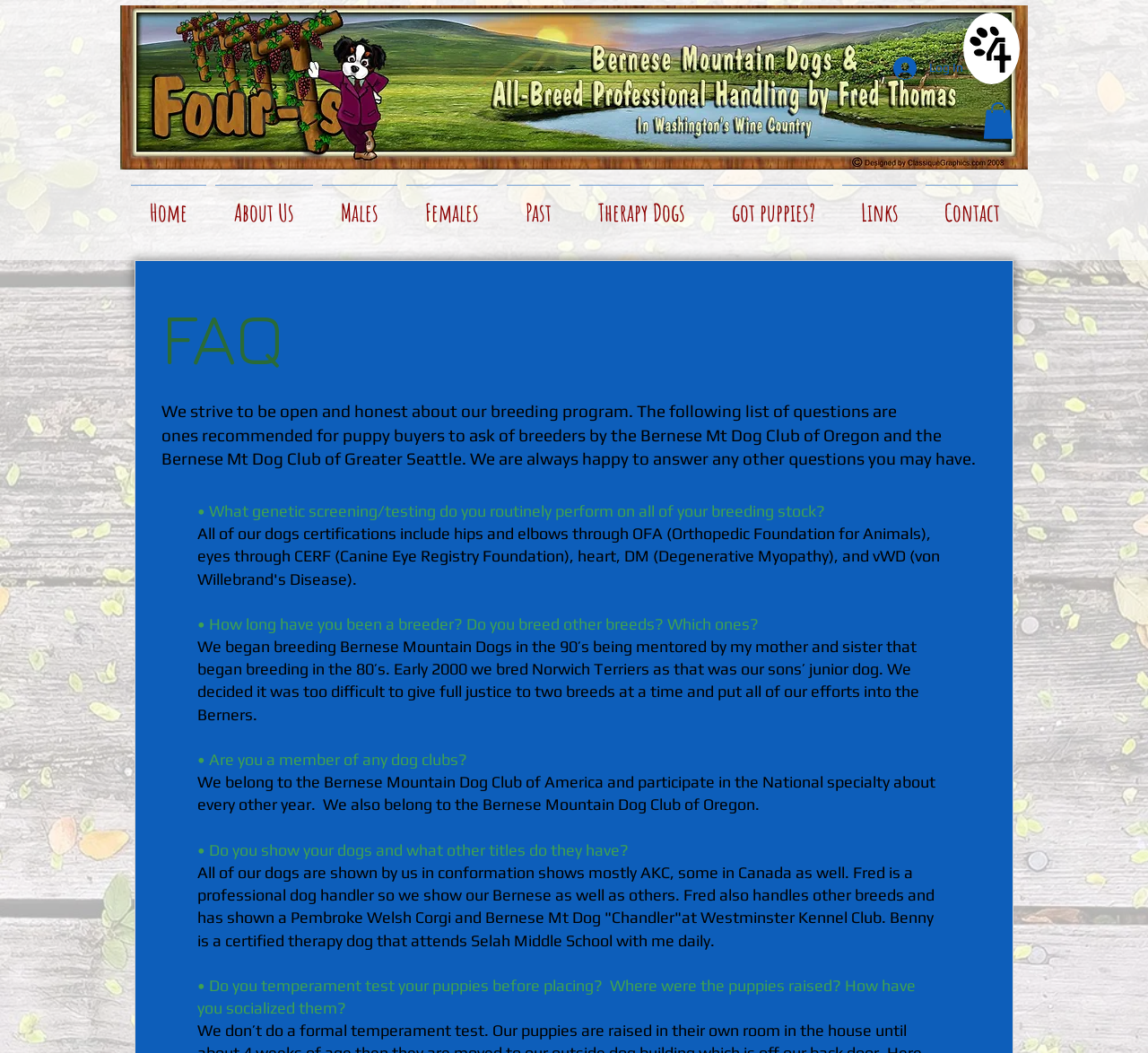What is the occupation of Fred mentioned in the webpage?
Please use the image to deliver a detailed and complete answer.

I determined this by reading the text content of the webpage, which states 'Fred is a professional dog handler so we show our Bernese as well as others.'